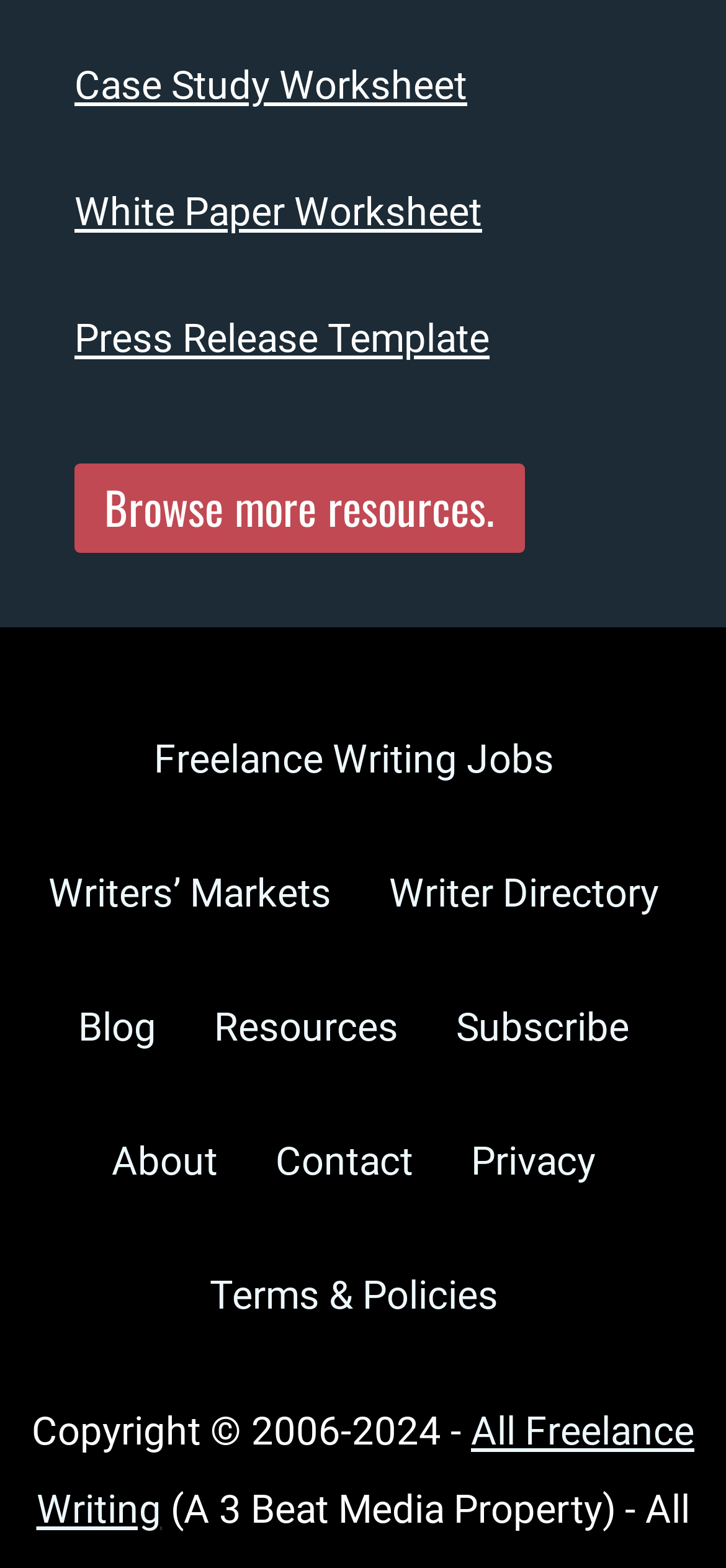How many links are in the top section?
From the image, respond with a single word or phrase.

3